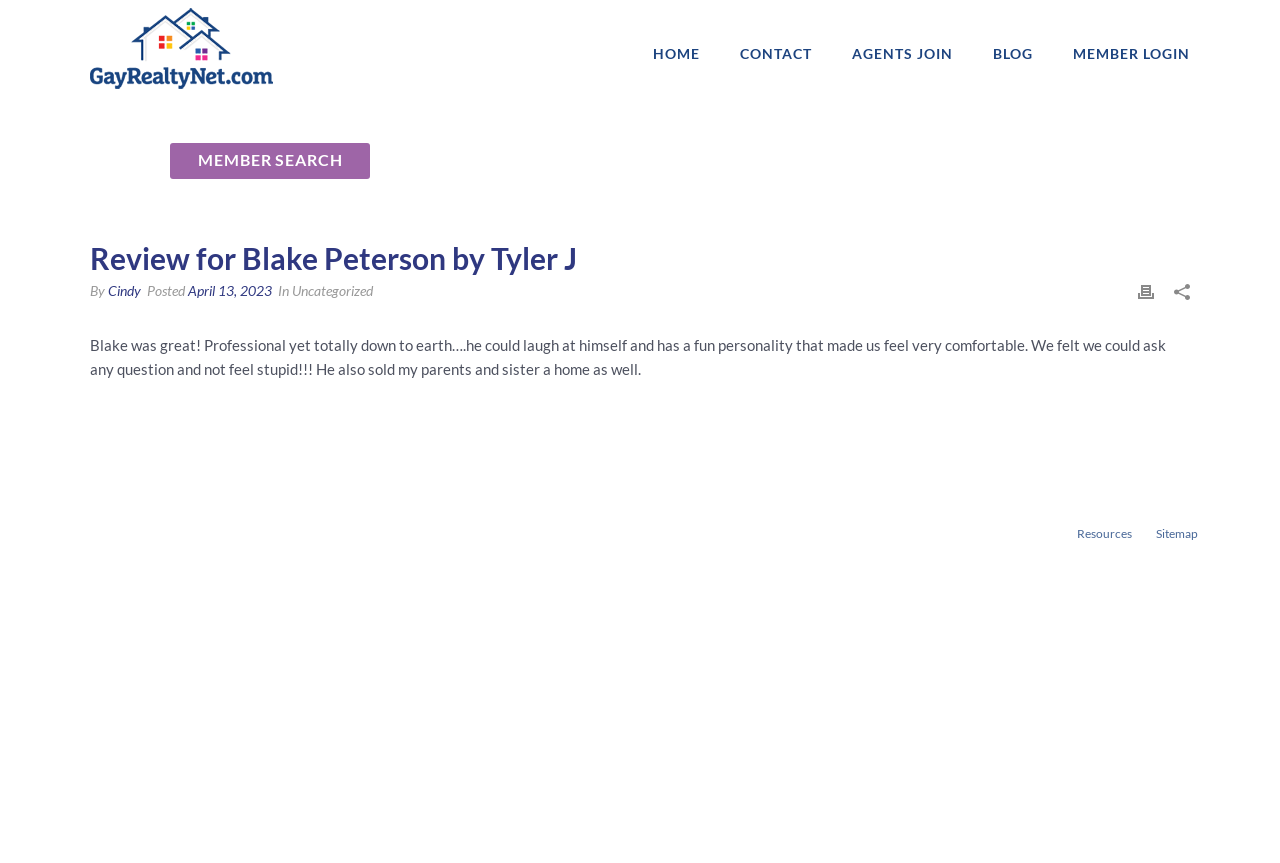Please identify the bounding box coordinates of the region to click in order to complete the task: "Read the review by Tyler J". The coordinates must be four float numbers between 0 and 1, specified as [left, top, right, bottom].

[0.07, 0.276, 0.93, 0.322]